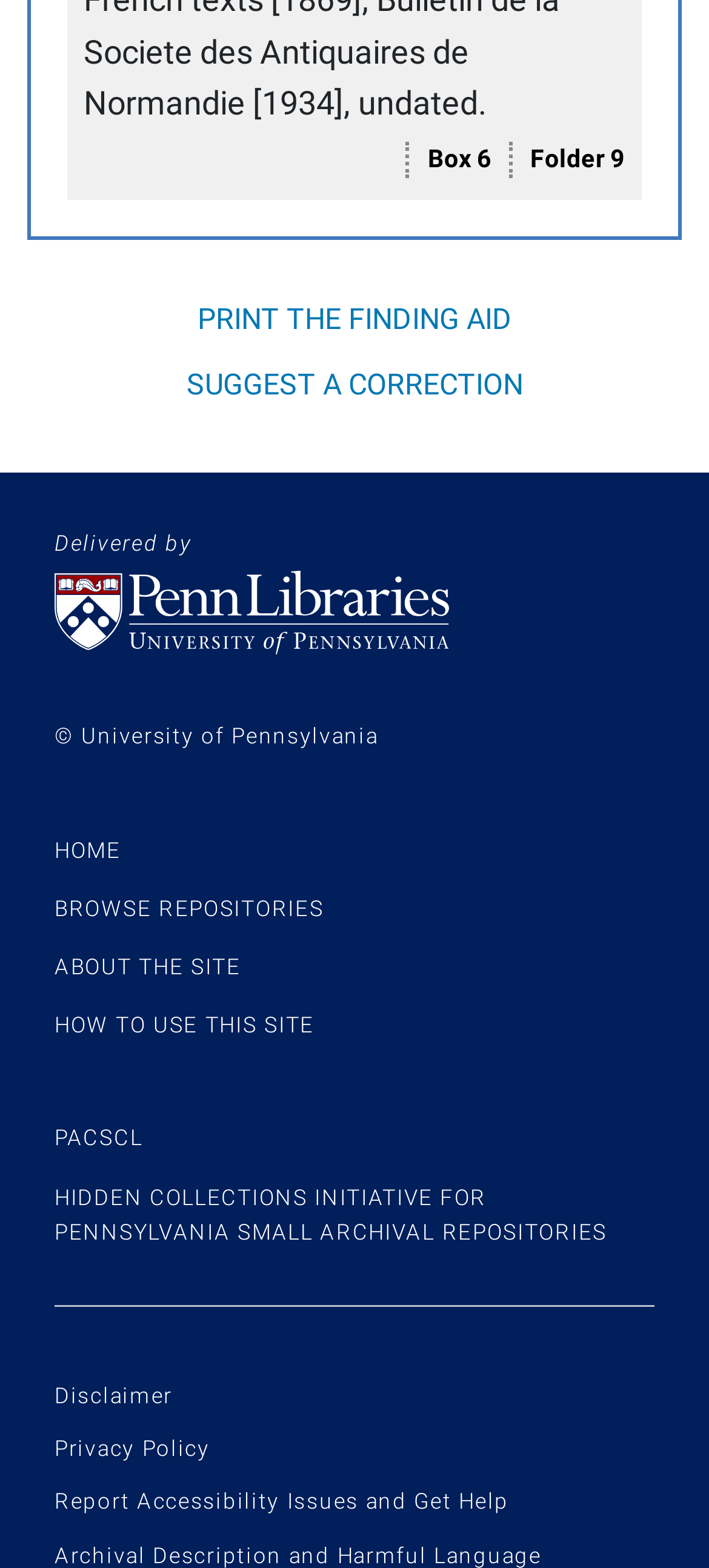Locate the bounding box of the UI element described by: "Print the finding aid" in the given webpage screenshot.

[0.263, 0.188, 0.737, 0.22]